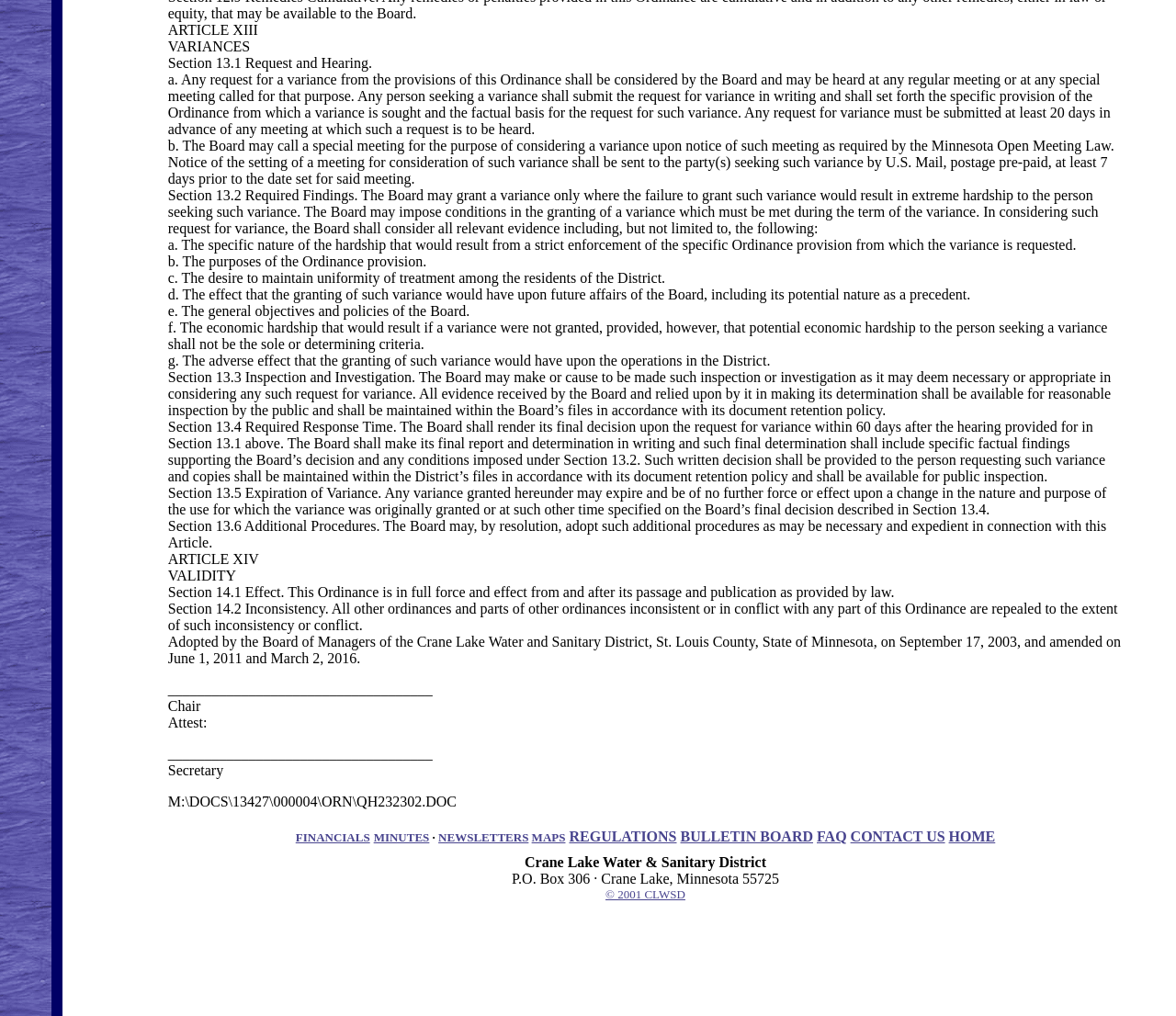Determine the bounding box coordinates of the section to be clicked to follow the instruction: "Visit HOME". The coordinates should be given as four float numbers between 0 and 1, formatted as [left, top, right, bottom].

[0.807, 0.816, 0.846, 0.831]